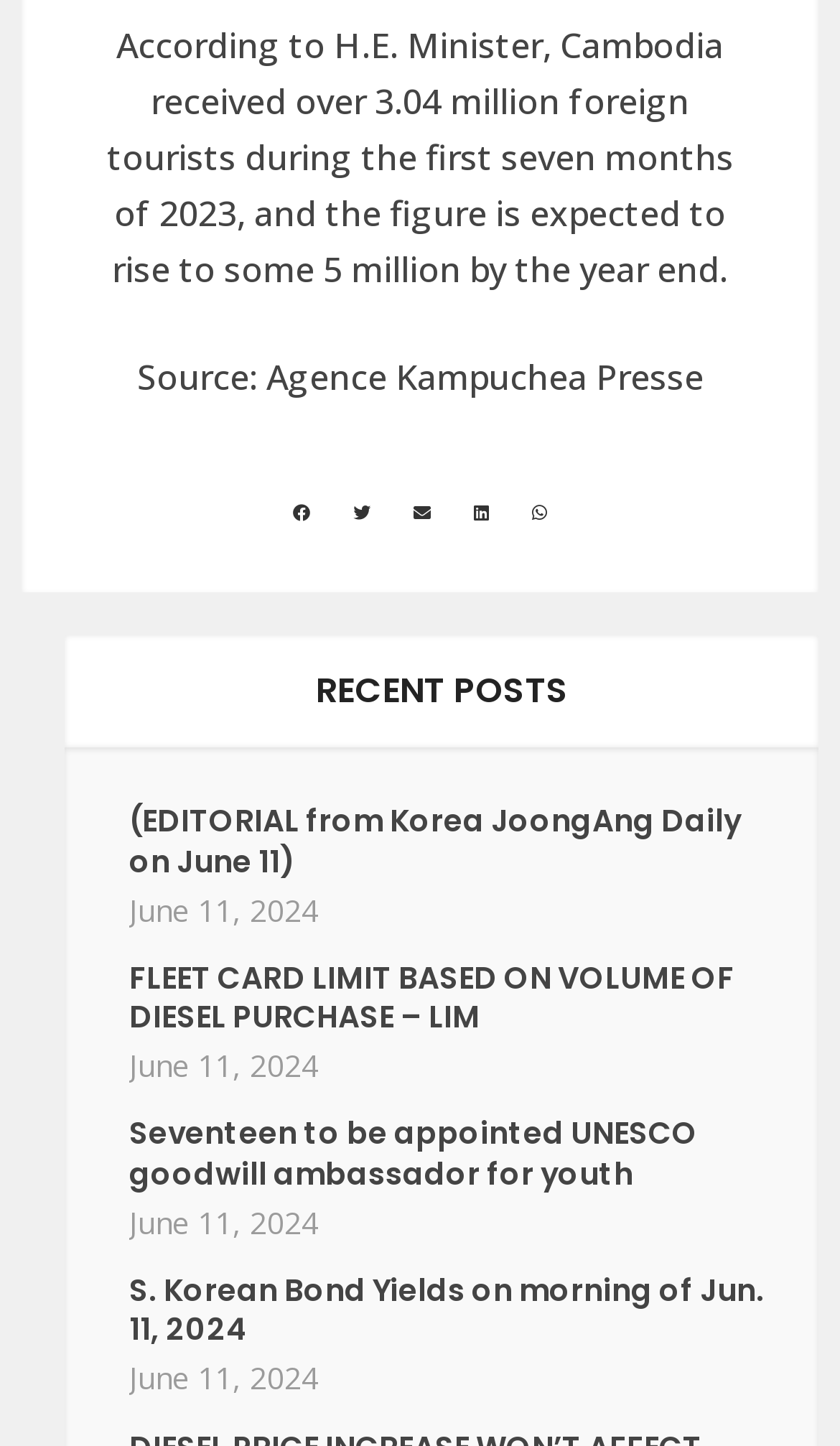Answer the question using only a single word or phrase: 
What is the source of the first news article?

Agence Kampuchea Presse